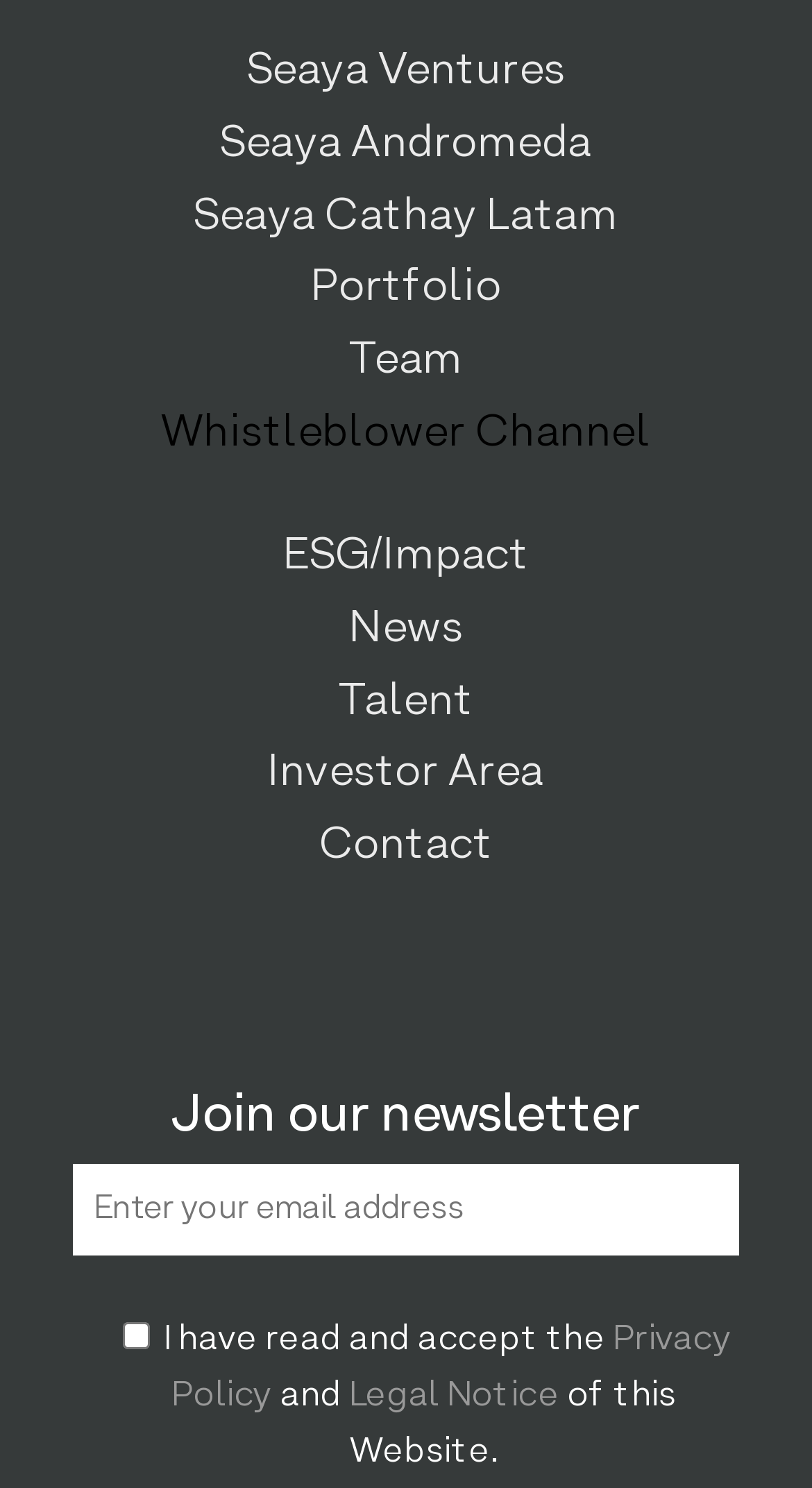How many links are there in the top navigation menu?
Based on the image content, provide your answer in one word or a short phrase.

8